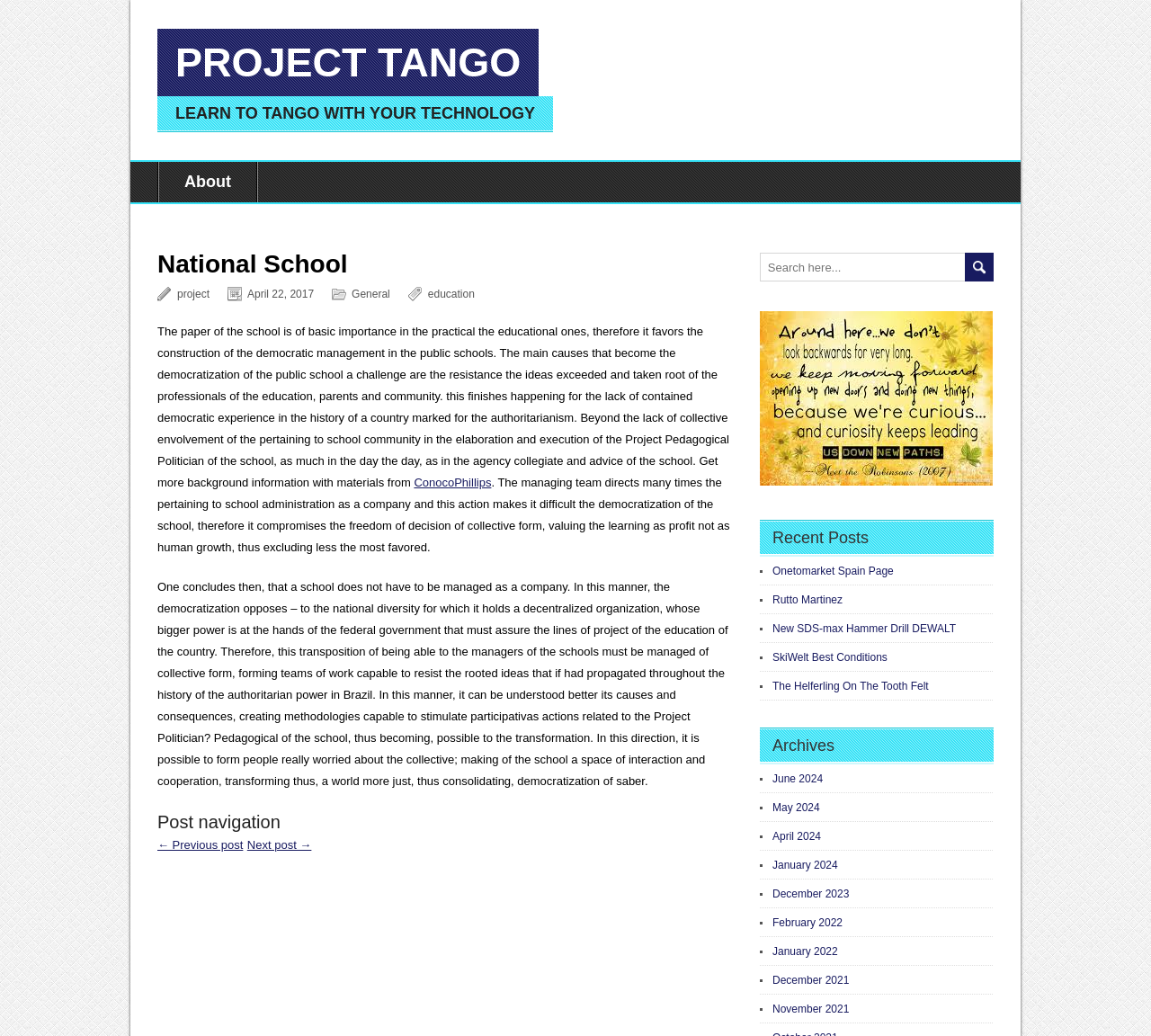What is the main topic of the webpage?
Using the image as a reference, answer with just one word or a short phrase.

National School